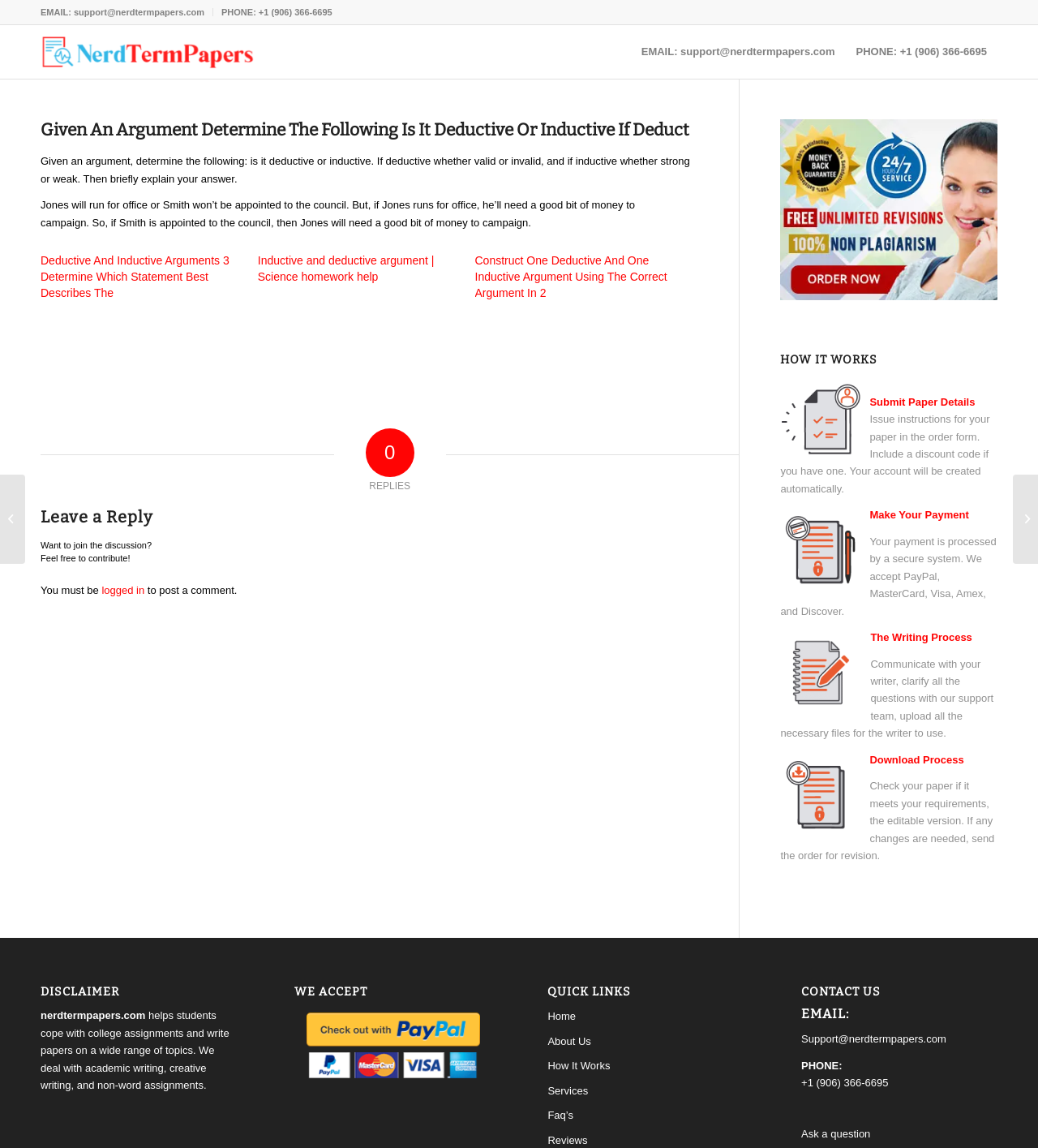What is the first step in the writing process on nerdtermpapers?
Please respond to the question thoroughly and include all relevant details.

I found this information by looking at the HOW IT WORKS section, where it says Submit Paper Details as the first step.